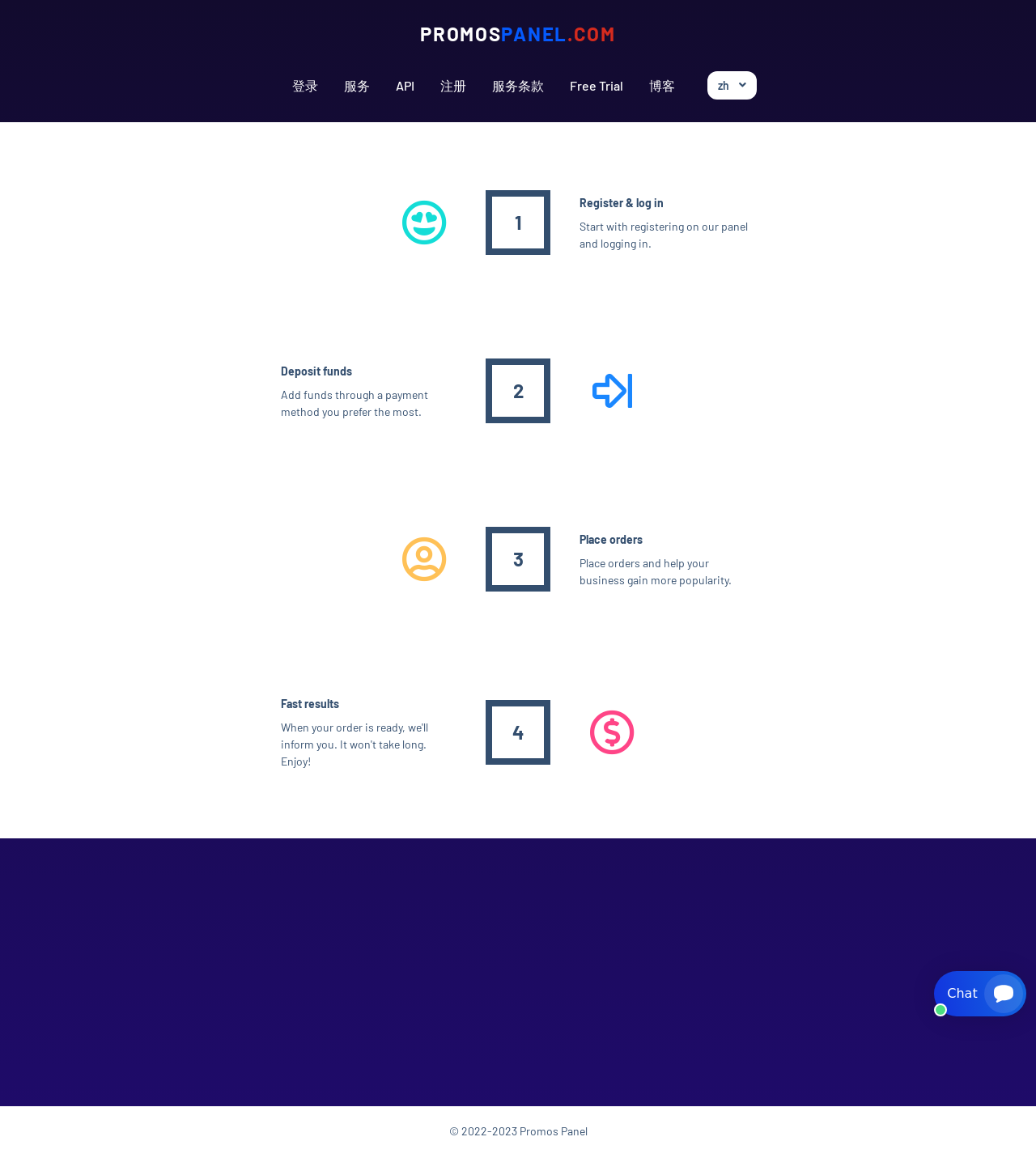Locate the bounding box coordinates of the clickable area to execute the instruction: "Register on the panel". Provide the coordinates as four float numbers between 0 and 1, represented as [left, top, right, bottom].

[0.559, 0.169, 0.641, 0.181]